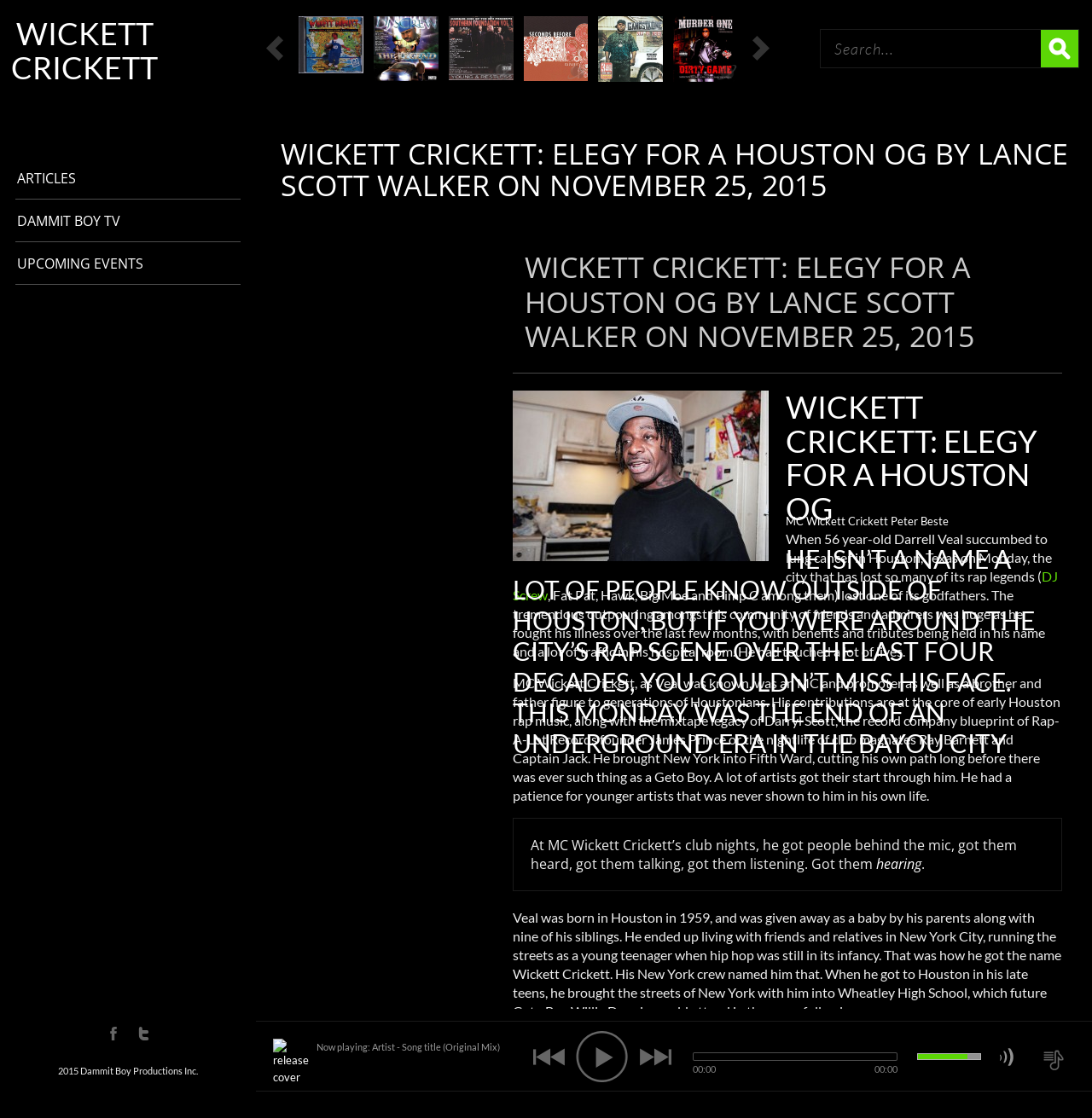What is the name of the author of the article?
Using the image, give a concise answer in the form of a single word or short phrase.

Lance Scott Walker